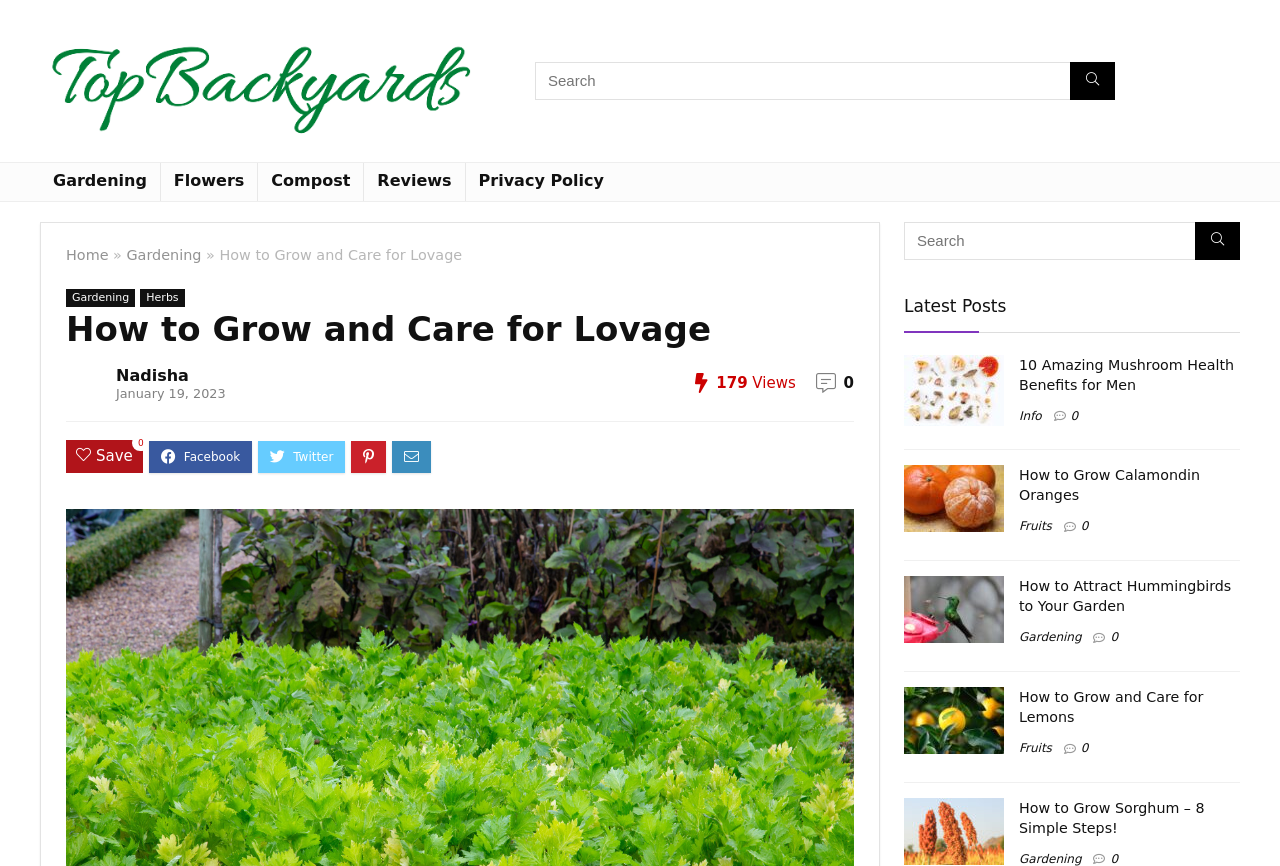Could you locate the bounding box coordinates for the section that should be clicked to accomplish this task: "Watch video of The Marcus King Band".

None